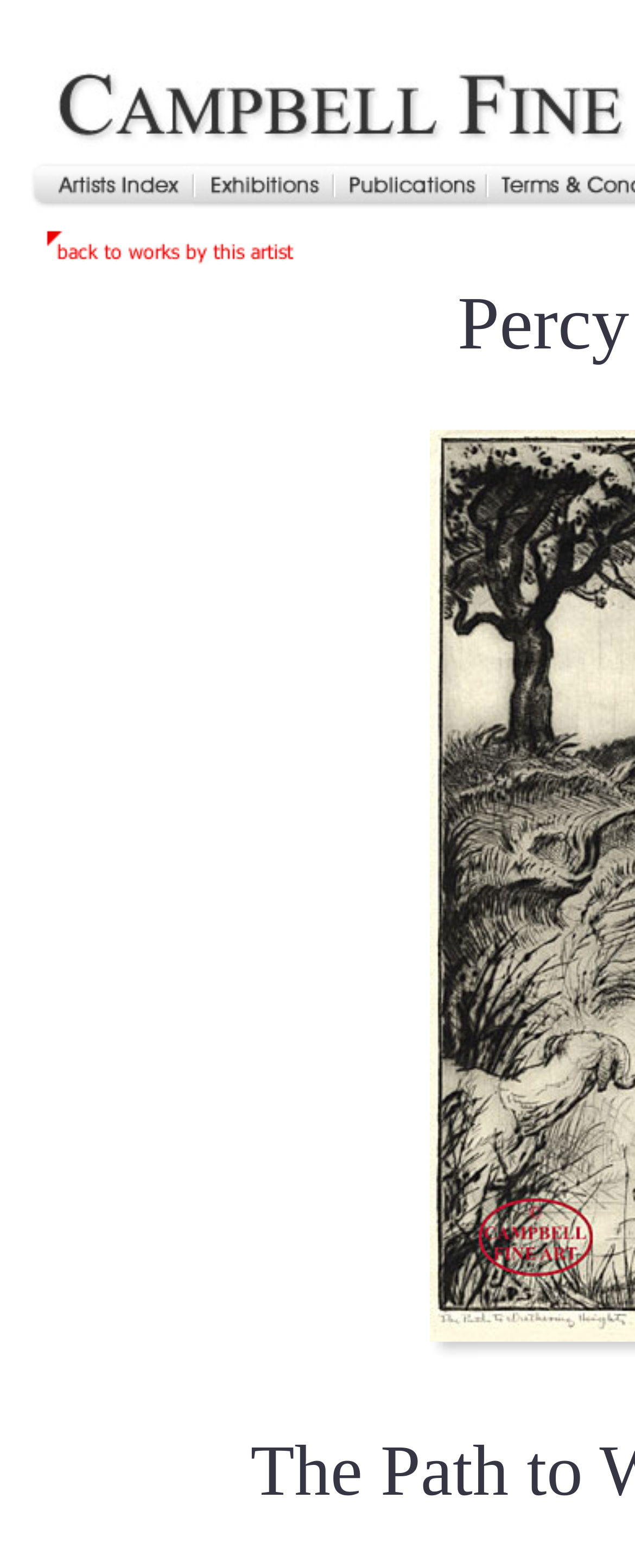Are there any nested links?
Could you answer the question in a detailed manner, providing as much information as possible?

I found a link element nested within another link element. The inner link has a text description 'back to works by this artist', and it is contained within an outer link element. This indicates that there are nested links on the page.